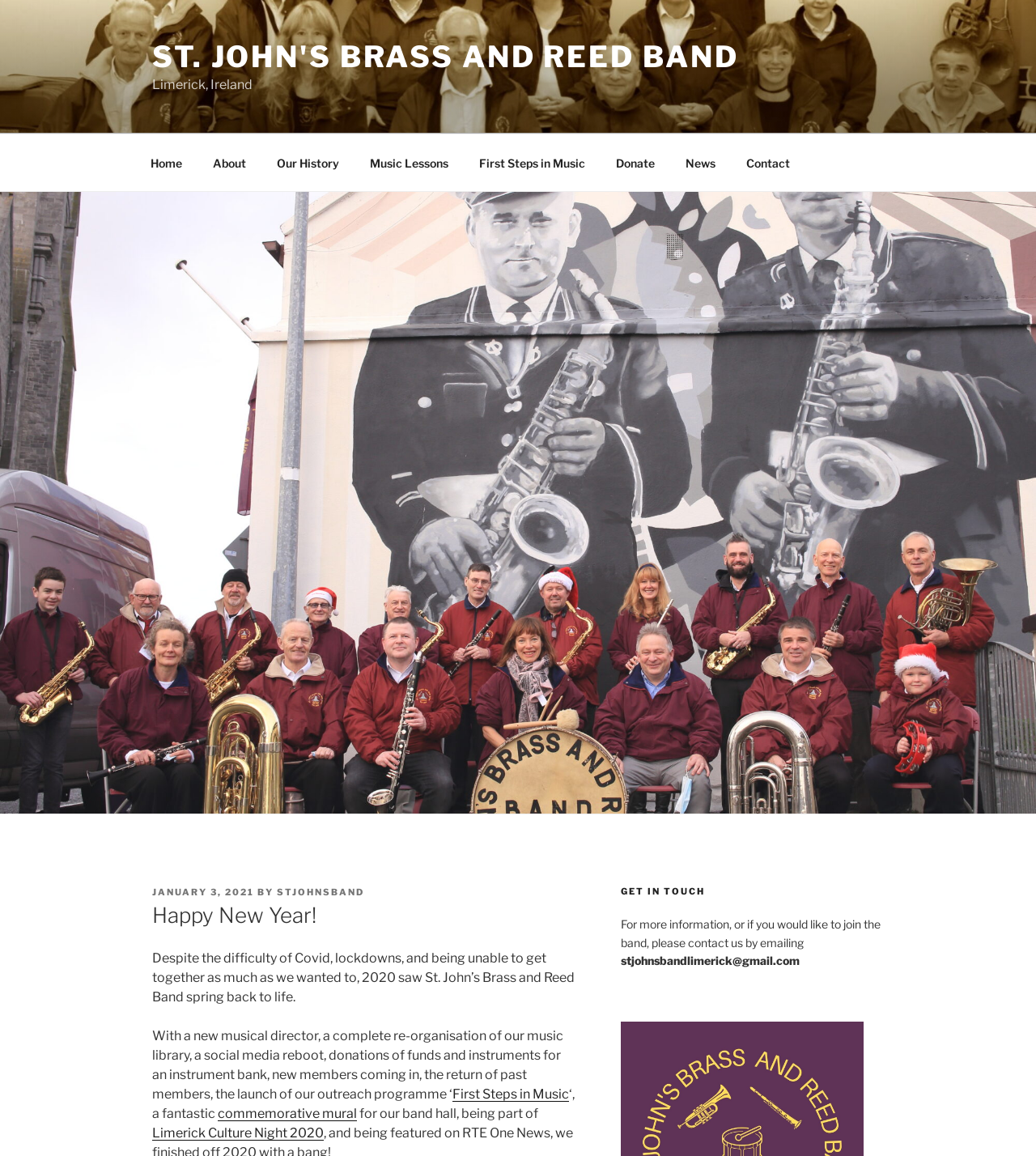Could you find the bounding box coordinates of the clickable area to complete this instruction: "View the 'About' page"?

[0.191, 0.124, 0.251, 0.158]